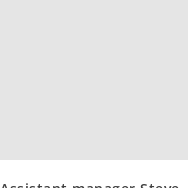Refer to the image and answer the question with as much detail as possible: When was the article published?

The publication date is explicitly mentioned in the caption, indicating that the article was published on August 27, 2021. This date provides context for the relevance and timeliness of the article.